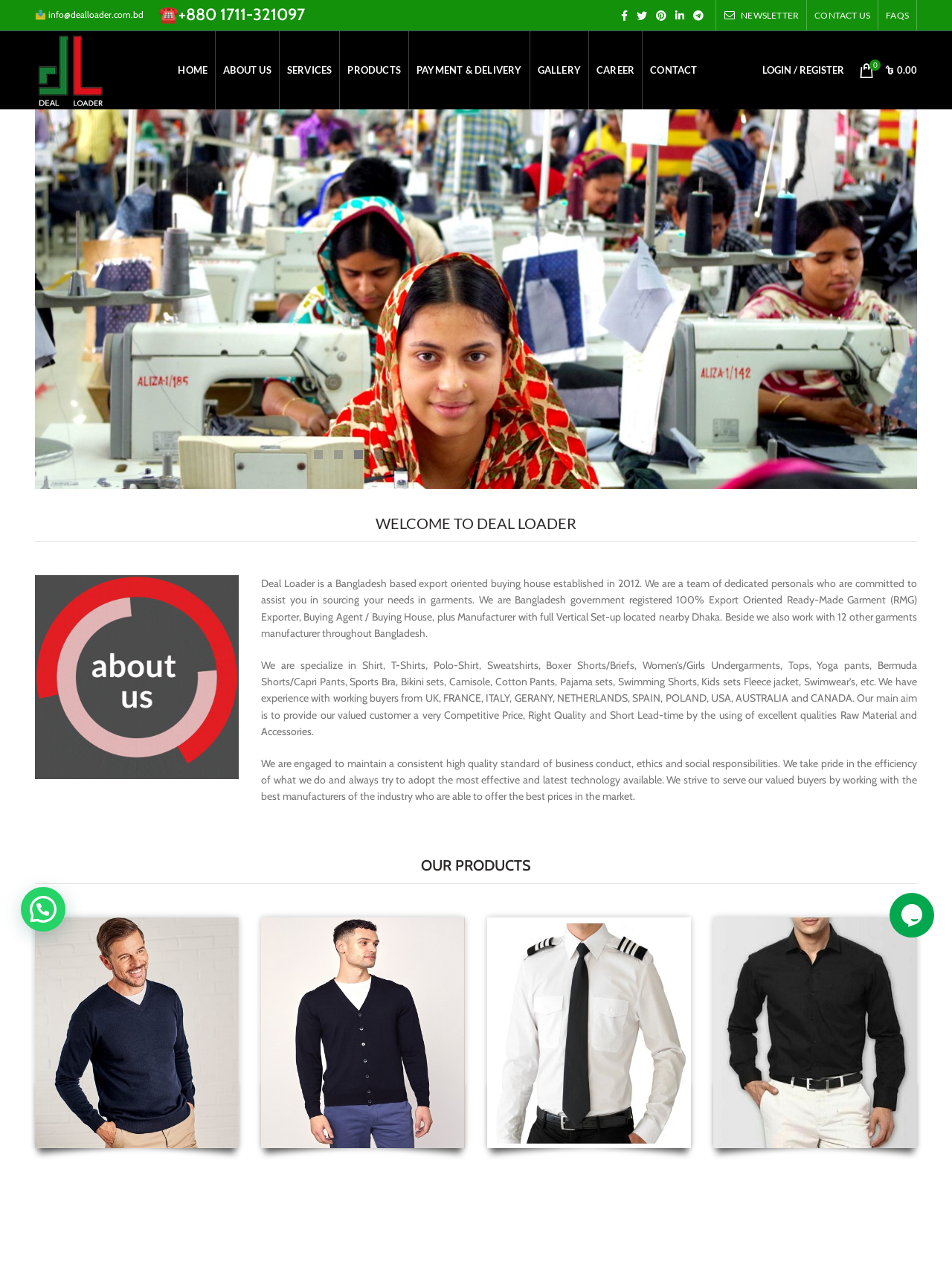Determine the bounding box coordinates of the region to click in order to accomplish the following instruction: "Login or register". Provide the coordinates as four float numbers between 0 and 1, specifically [left, top, right, bottom].

[0.793, 0.043, 0.895, 0.066]